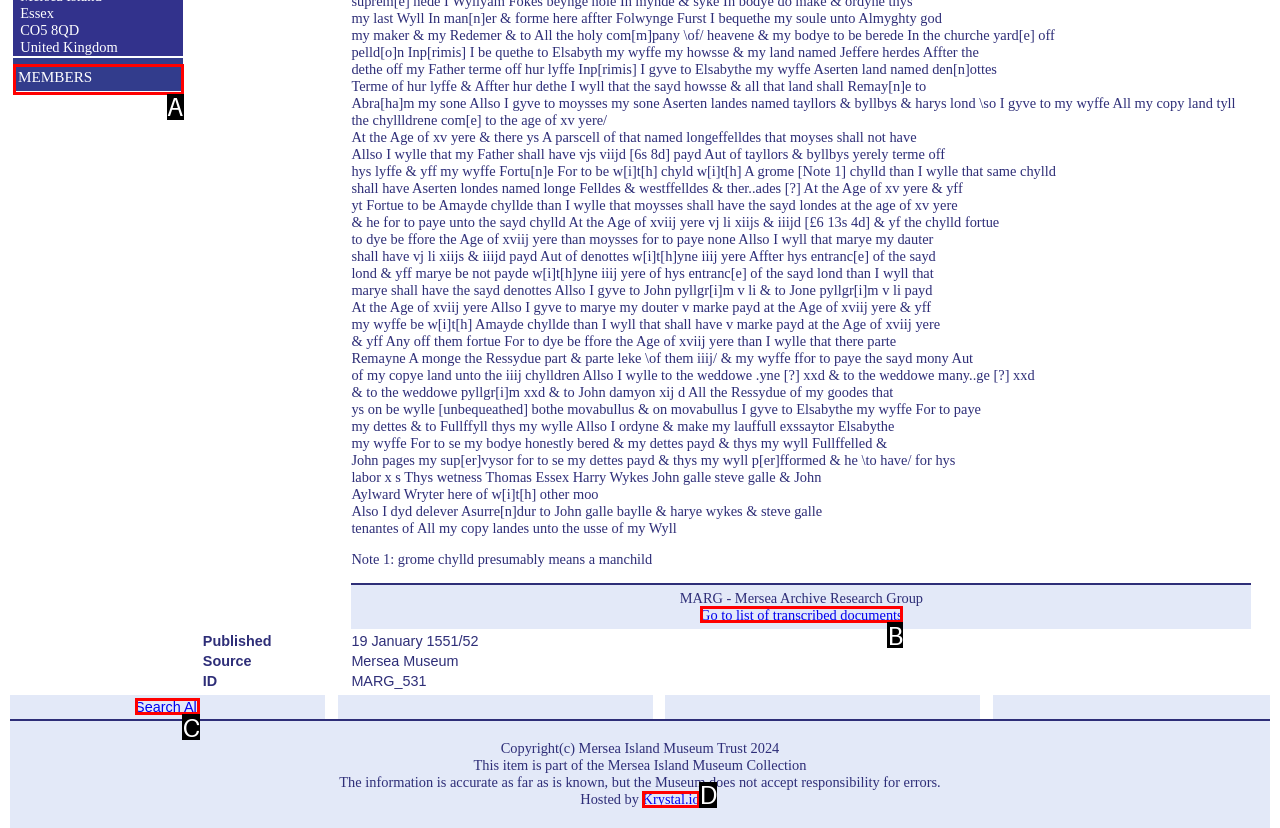Select the option that fits this description: MEMBERS
Answer with the corresponding letter directly.

A